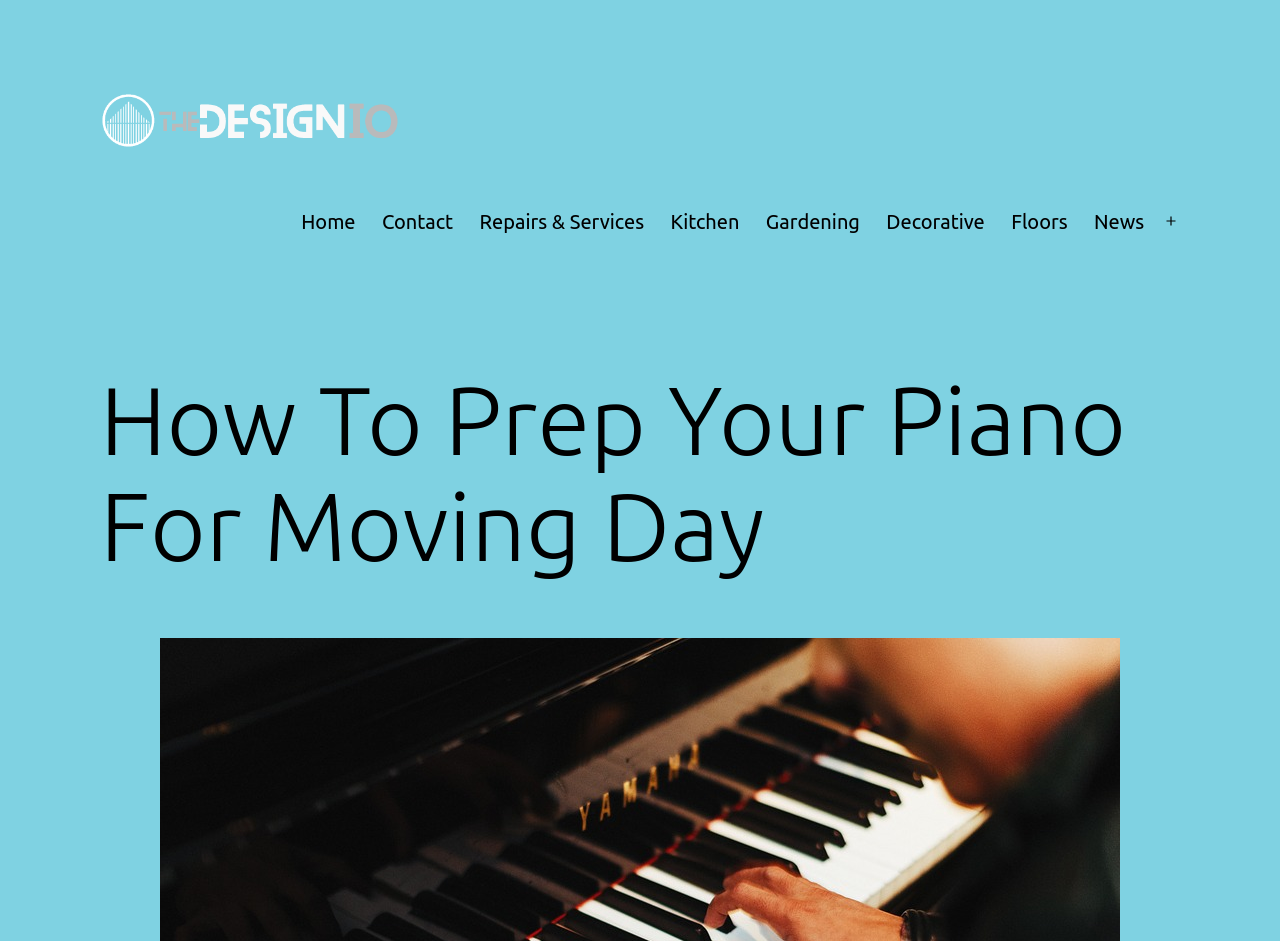Please locate the bounding box coordinates for the element that should be clicked to achieve the following instruction: "read the article about How To Prep Your Piano For Moving Day". Ensure the coordinates are given as four float numbers between 0 and 1, i.e., [left, top, right, bottom].

[0.078, 0.39, 0.922, 0.614]